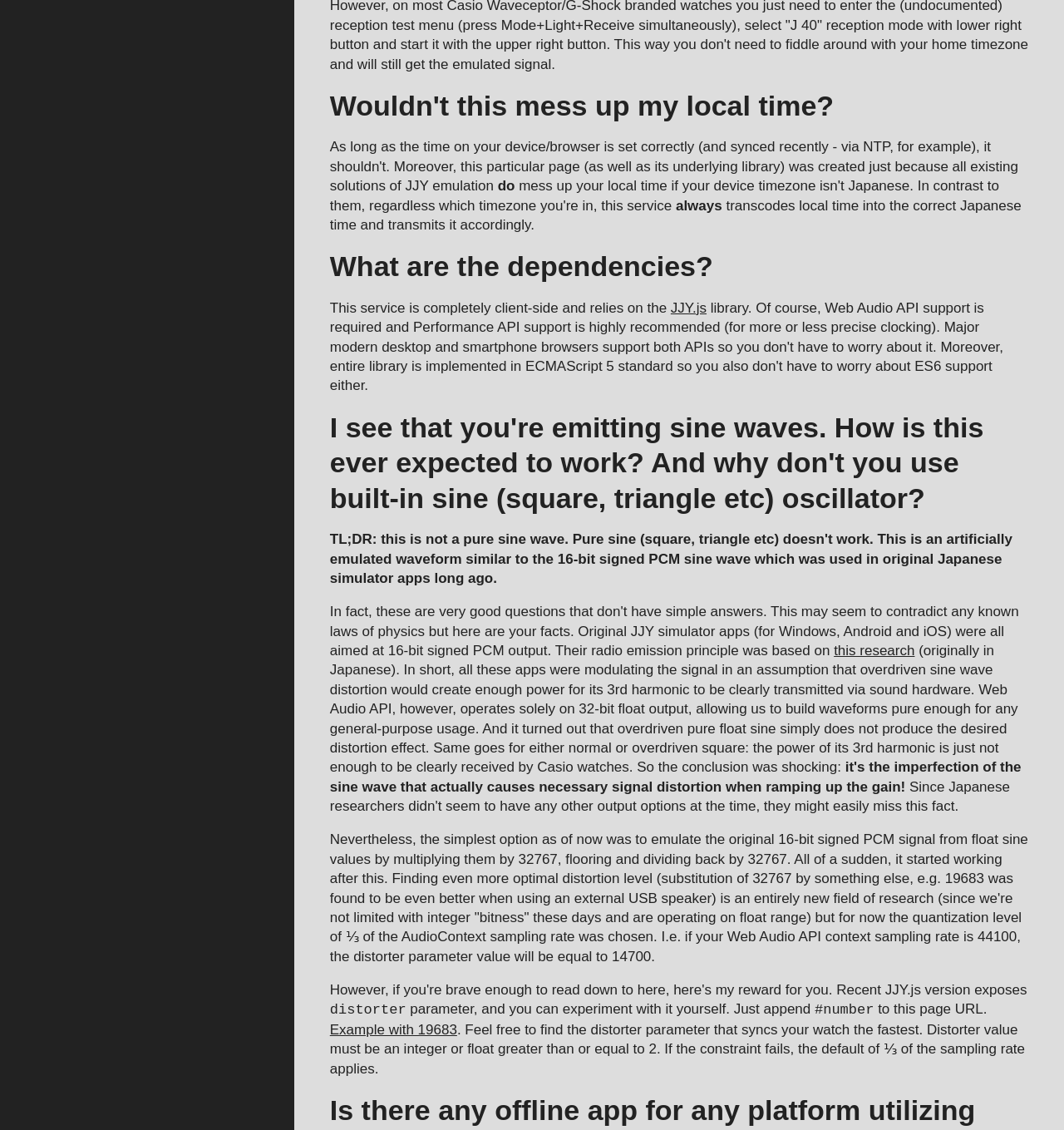Locate the bounding box for the described UI element: "this research". Ensure the coordinates are four float numbers between 0 and 1, formatted as [left, top, right, bottom].

[0.784, 0.569, 0.86, 0.583]